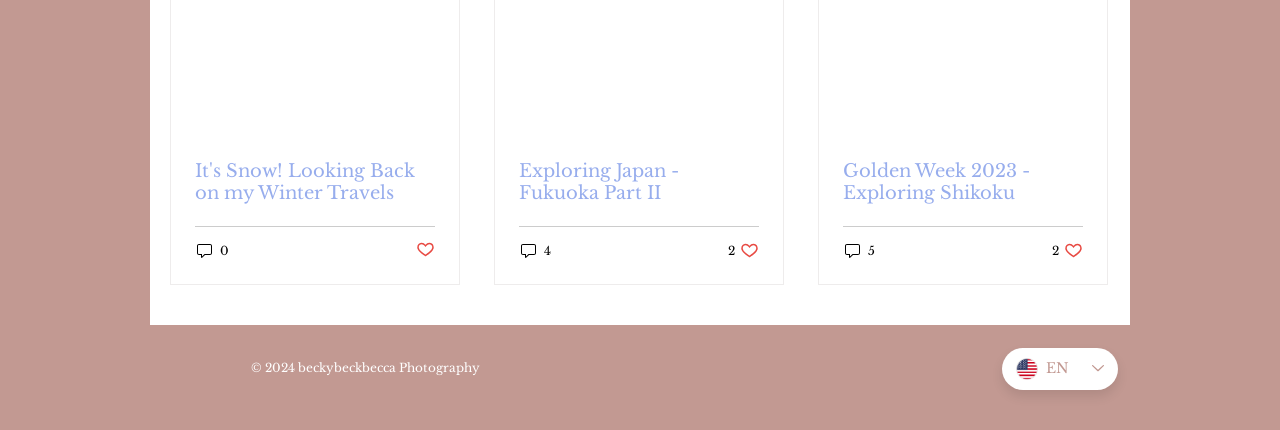Please respond to the question using a single word or phrase:
What is the title of the first post?

It's Snow!